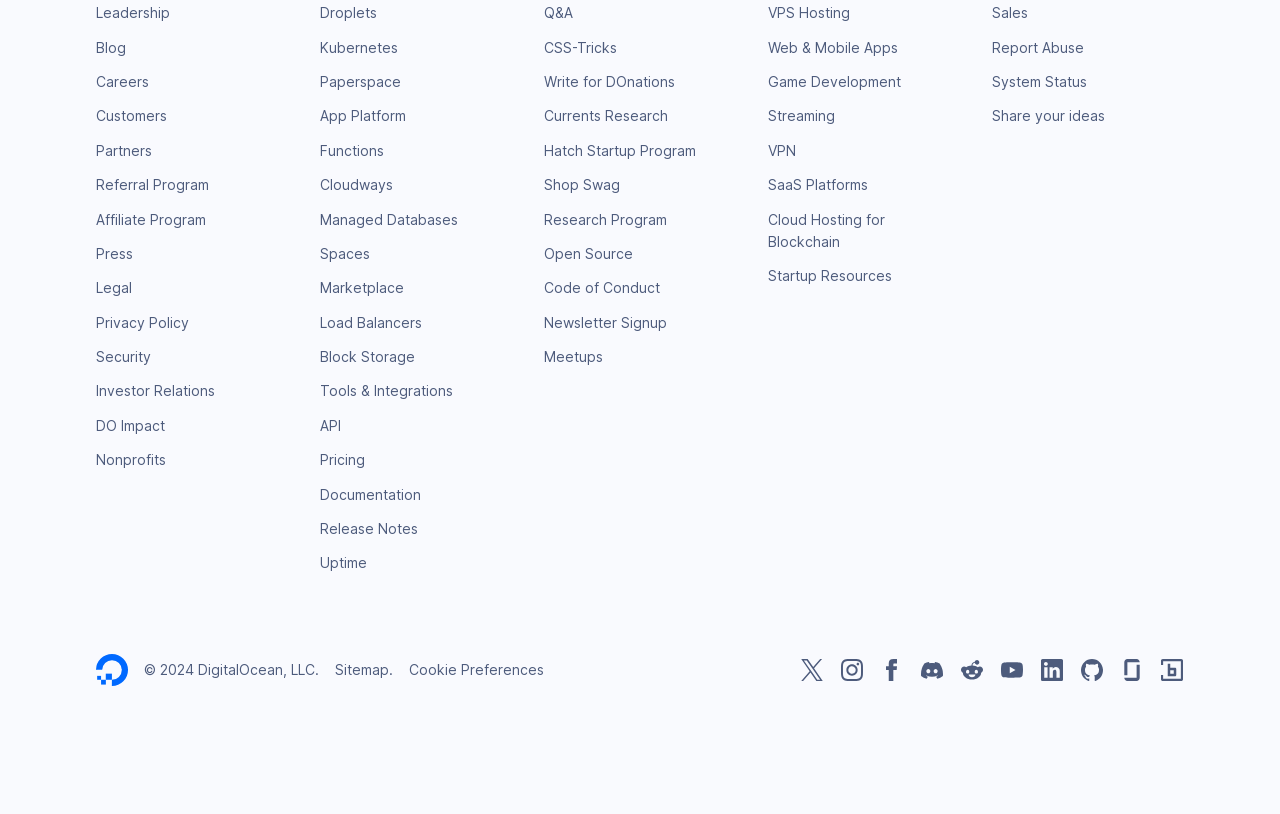Could you locate the bounding box coordinates for the section that should be clicked to accomplish this task: "Go to Pricing".

[0.25, 0.554, 0.285, 0.575]